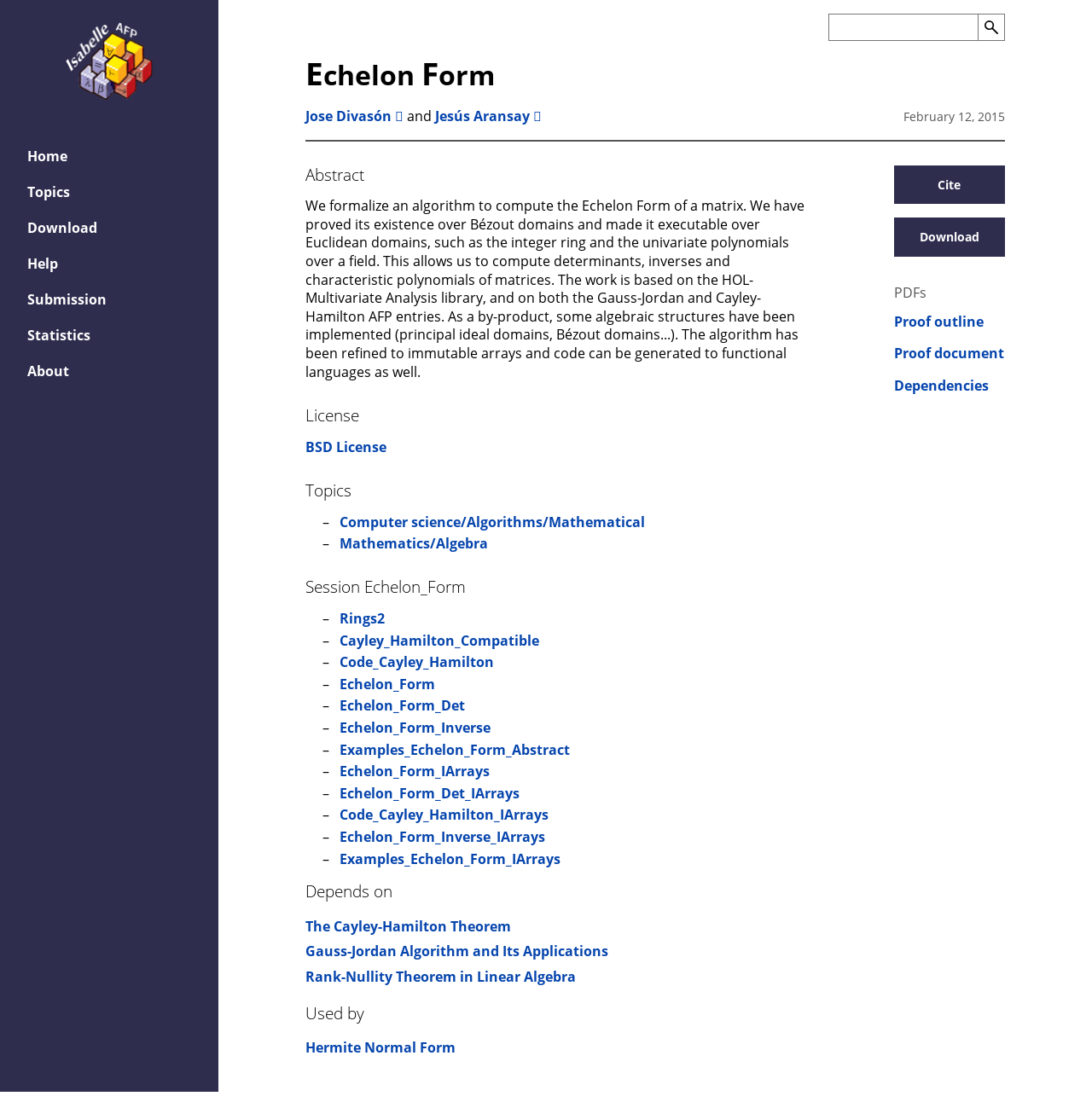Determine the bounding box coordinates for the clickable element required to fulfill the instruction: "Search the AFP". Provide the coordinates as four float numbers between 0 and 1, i.e., [left, top, right, bottom].

[0.758, 0.012, 0.895, 0.037]